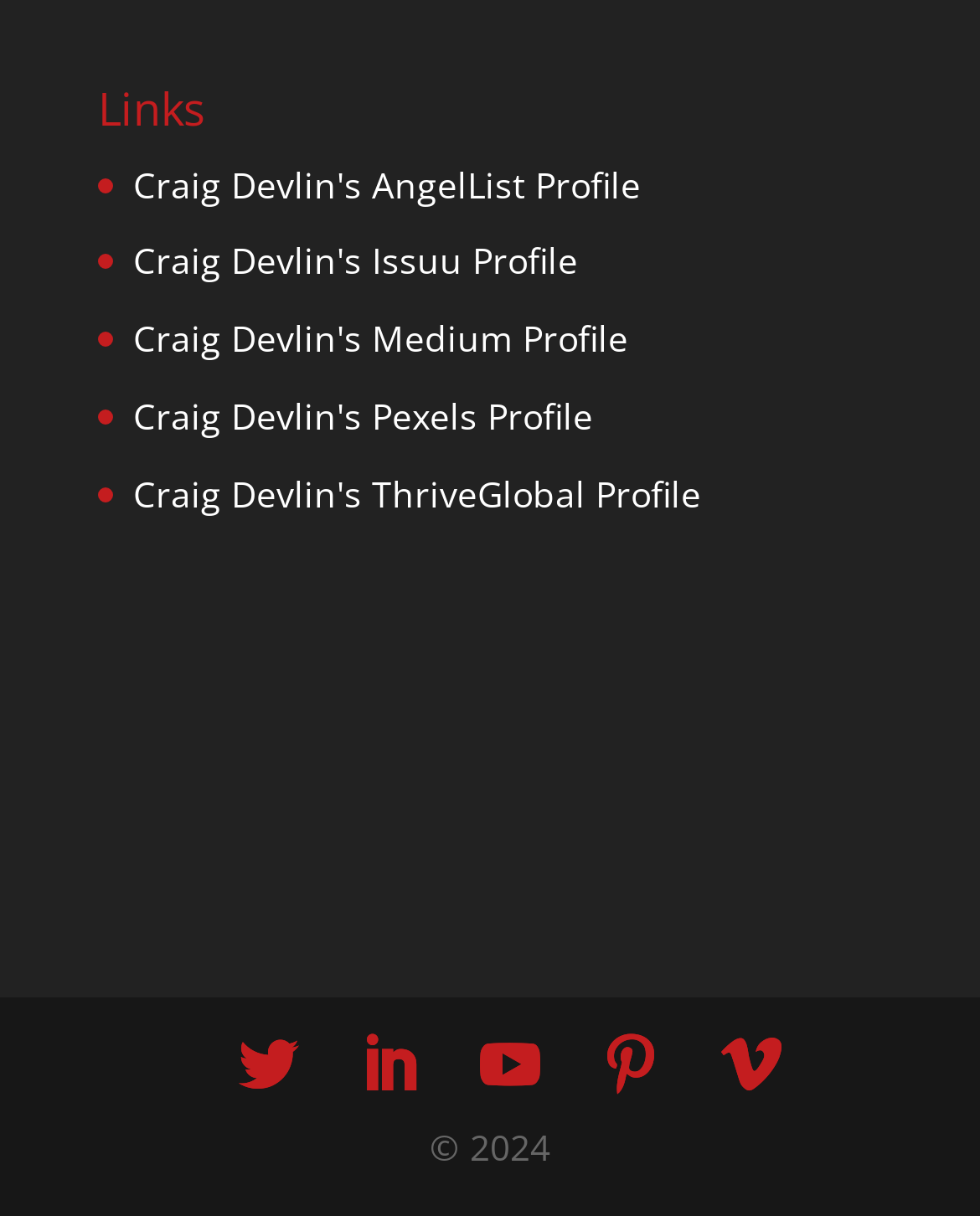Show the bounding box coordinates of the element that should be clicked to complete the task: "Go to YouTube".

[0.49, 0.85, 0.551, 0.902]